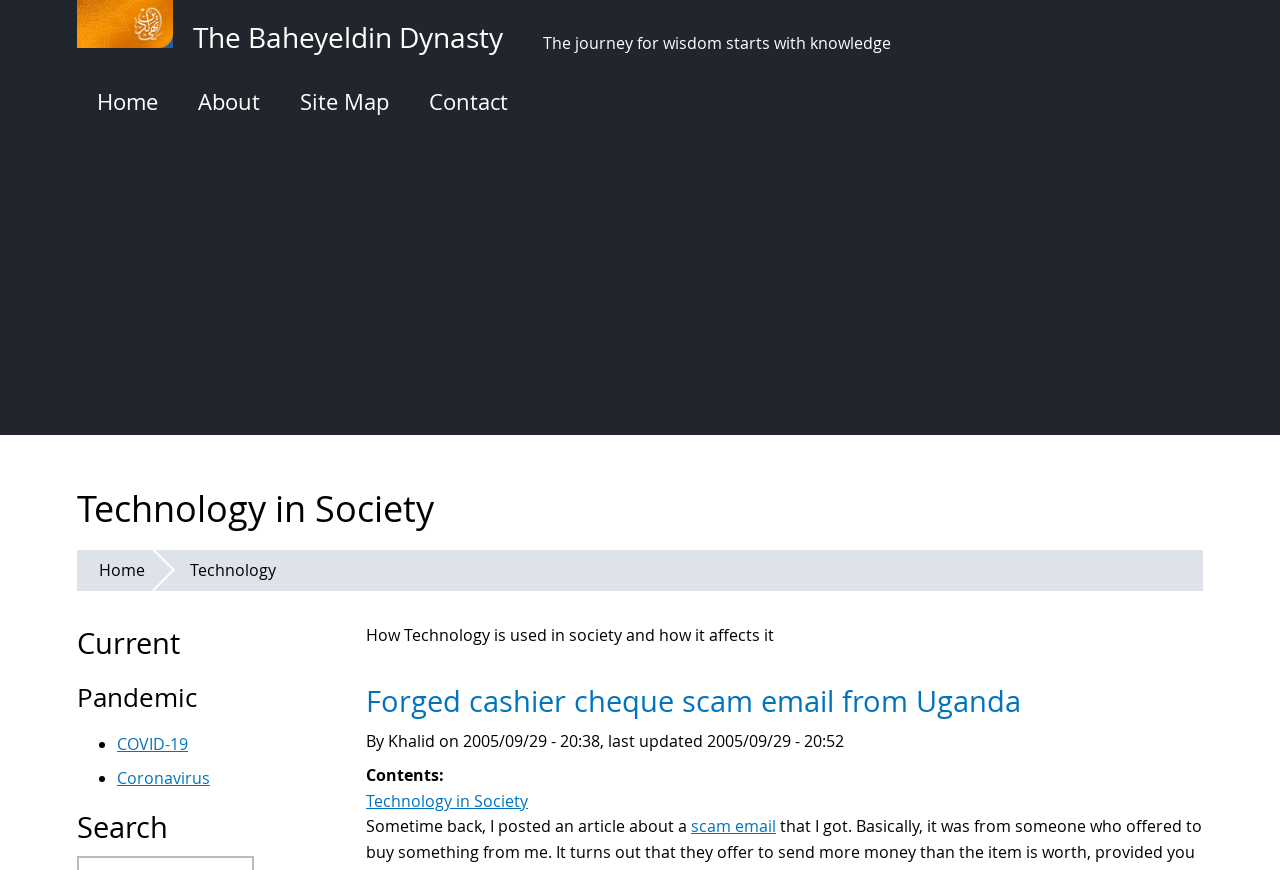Answer the following query concisely with a single word or phrase:
What is the main topic of the webpage?

Technology in Society